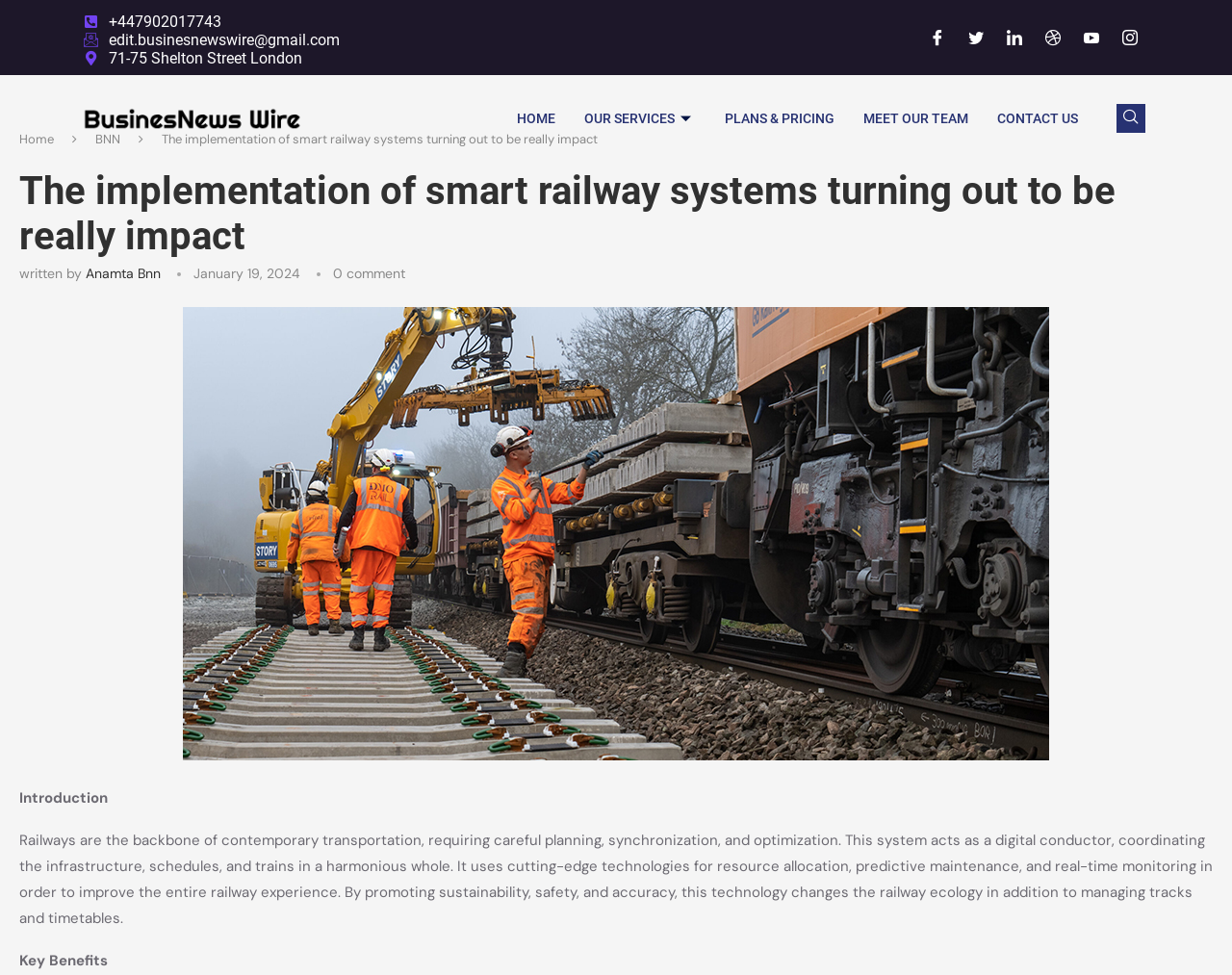What are the key benefits of the smart railway system?
Refer to the screenshot and answer in one word or phrase.

Not specified